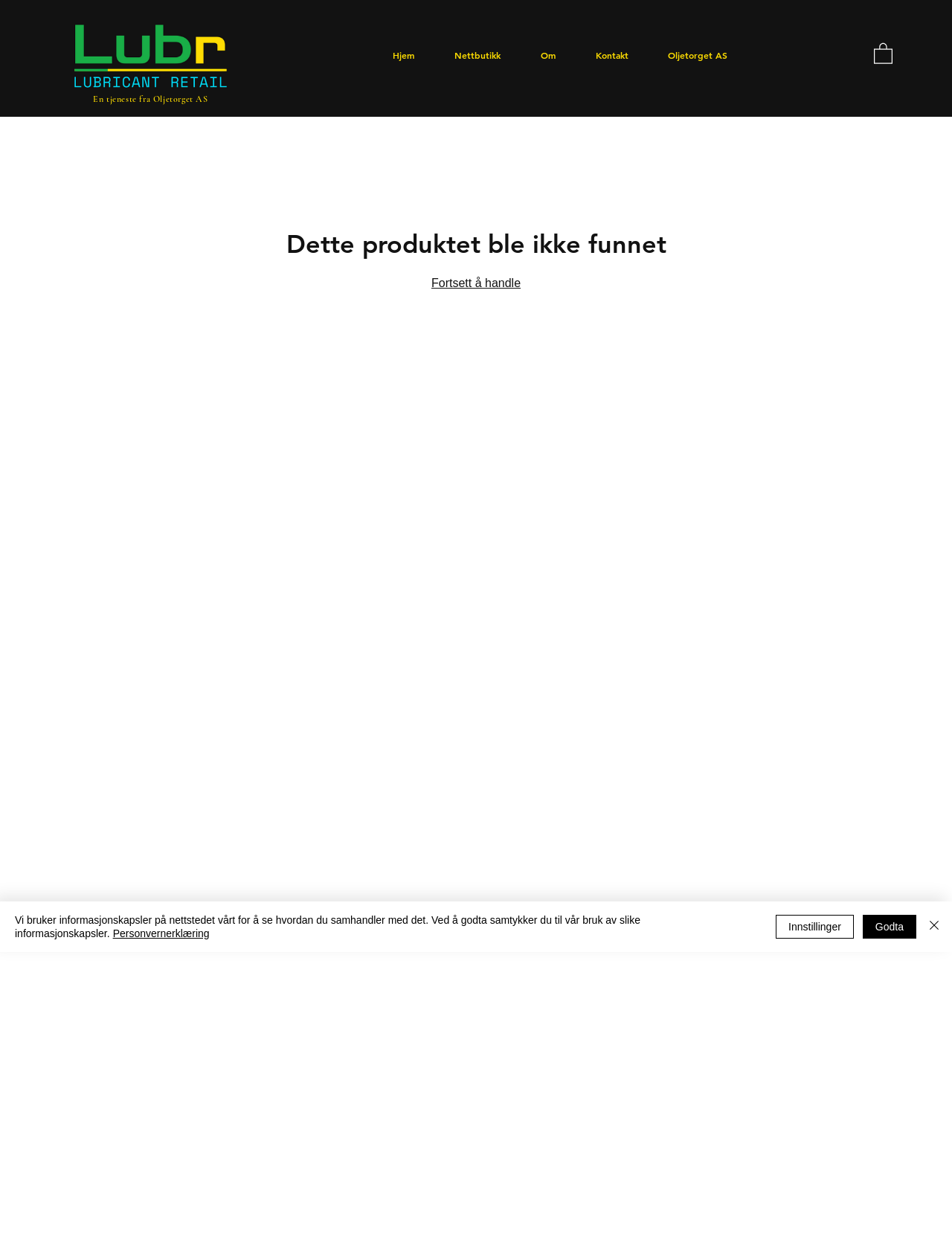Please determine the bounding box coordinates of the element to click on in order to accomplish the following task: "Click the Hjem link". Ensure the coordinates are four float numbers ranging from 0 to 1, i.e., [left, top, right, bottom].

[0.382, 0.033, 0.447, 0.056]